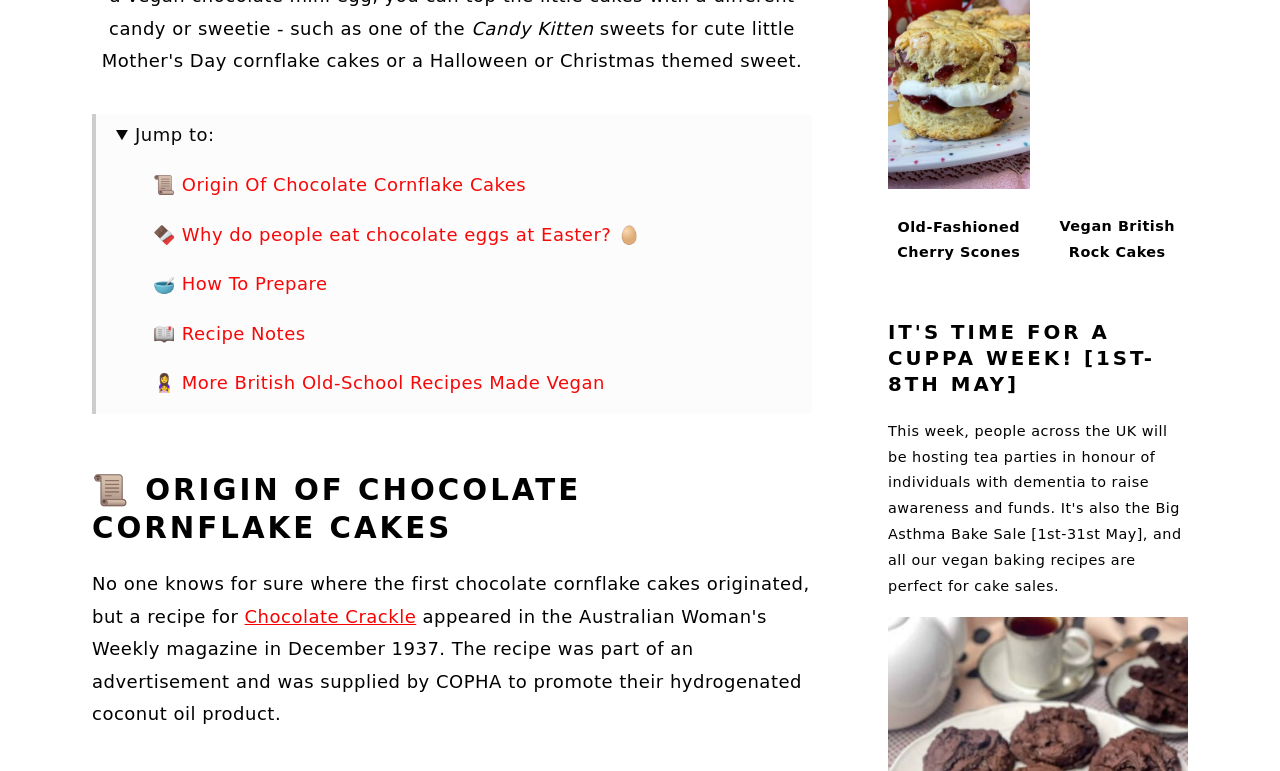Find and provide the bounding box coordinates for the UI element described here: "Mortgage Insurance". The coordinates should be given as four float numbers between 0 and 1: [left, top, right, bottom].

None